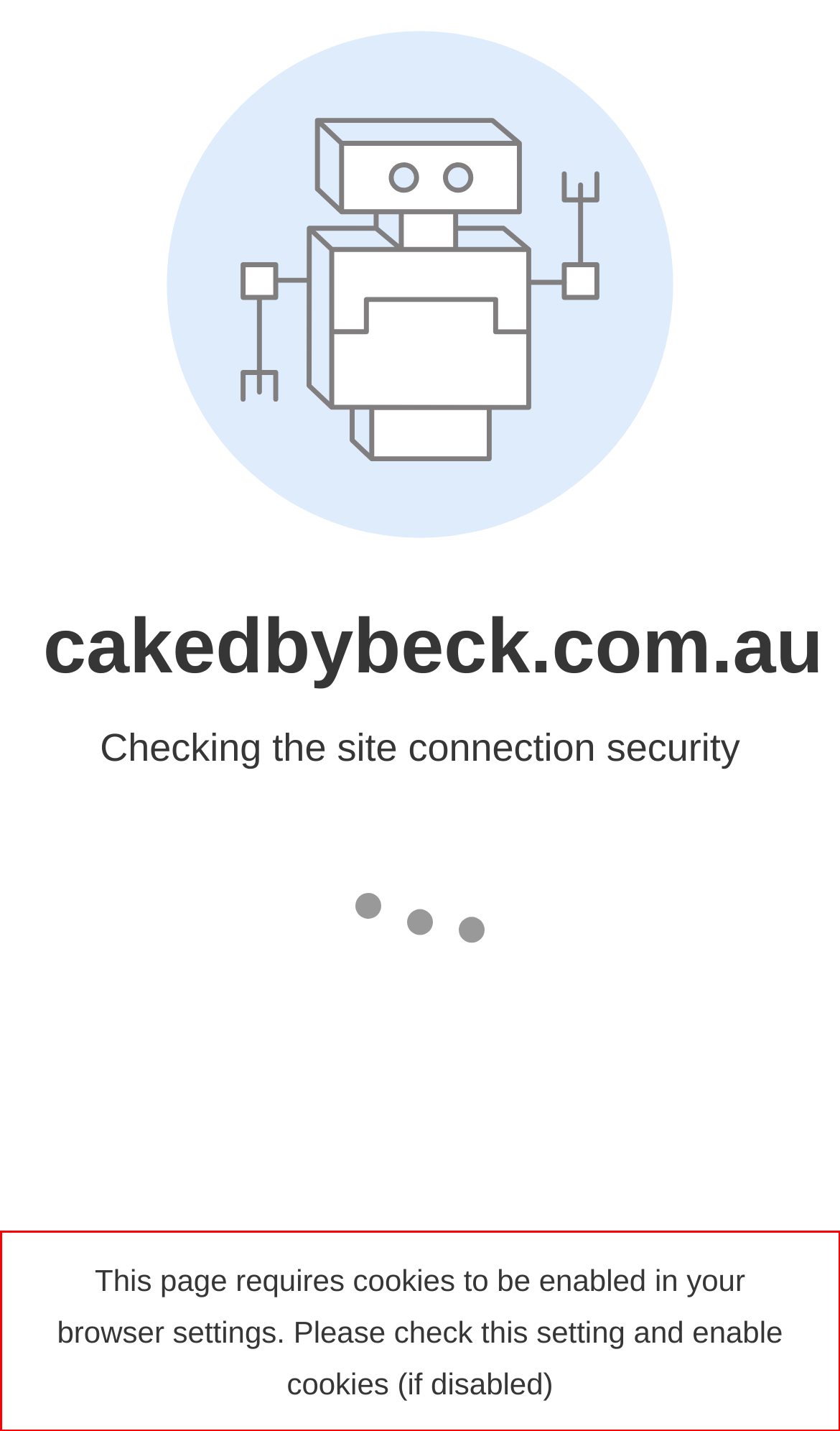Identify the text inside the red bounding box on the provided webpage screenshot by performing OCR.

This page requires cookies to be enabled in your browser settings. Please check this setting and enable cookies (if disabled)